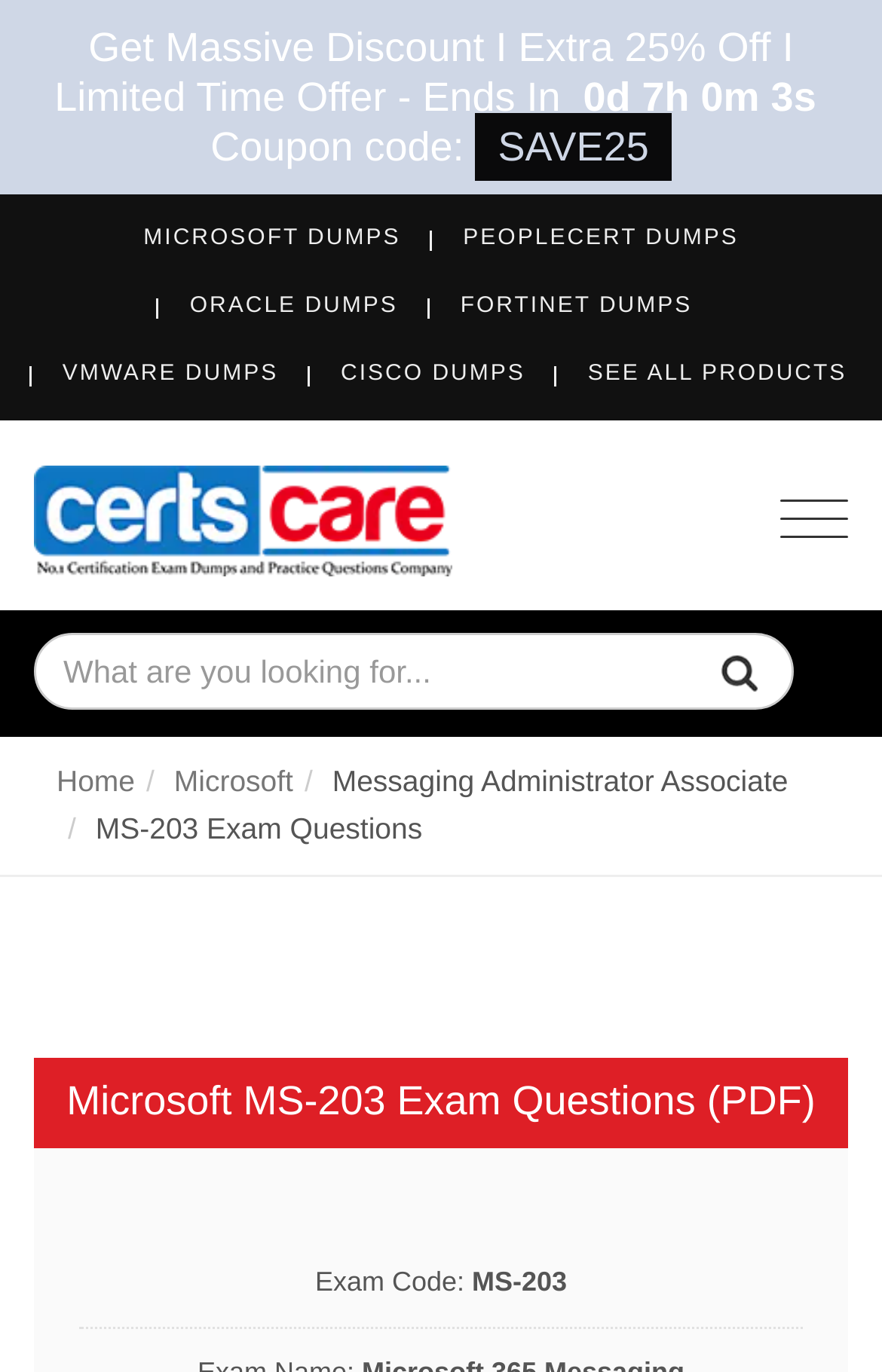Indicate the bounding box coordinates of the element that needs to be clicked to satisfy the following instruction: "Search for products". The coordinates should be four float numbers between 0 and 1, i.e., [left, top, right, bottom].

[0.038, 0.461, 0.9, 0.517]